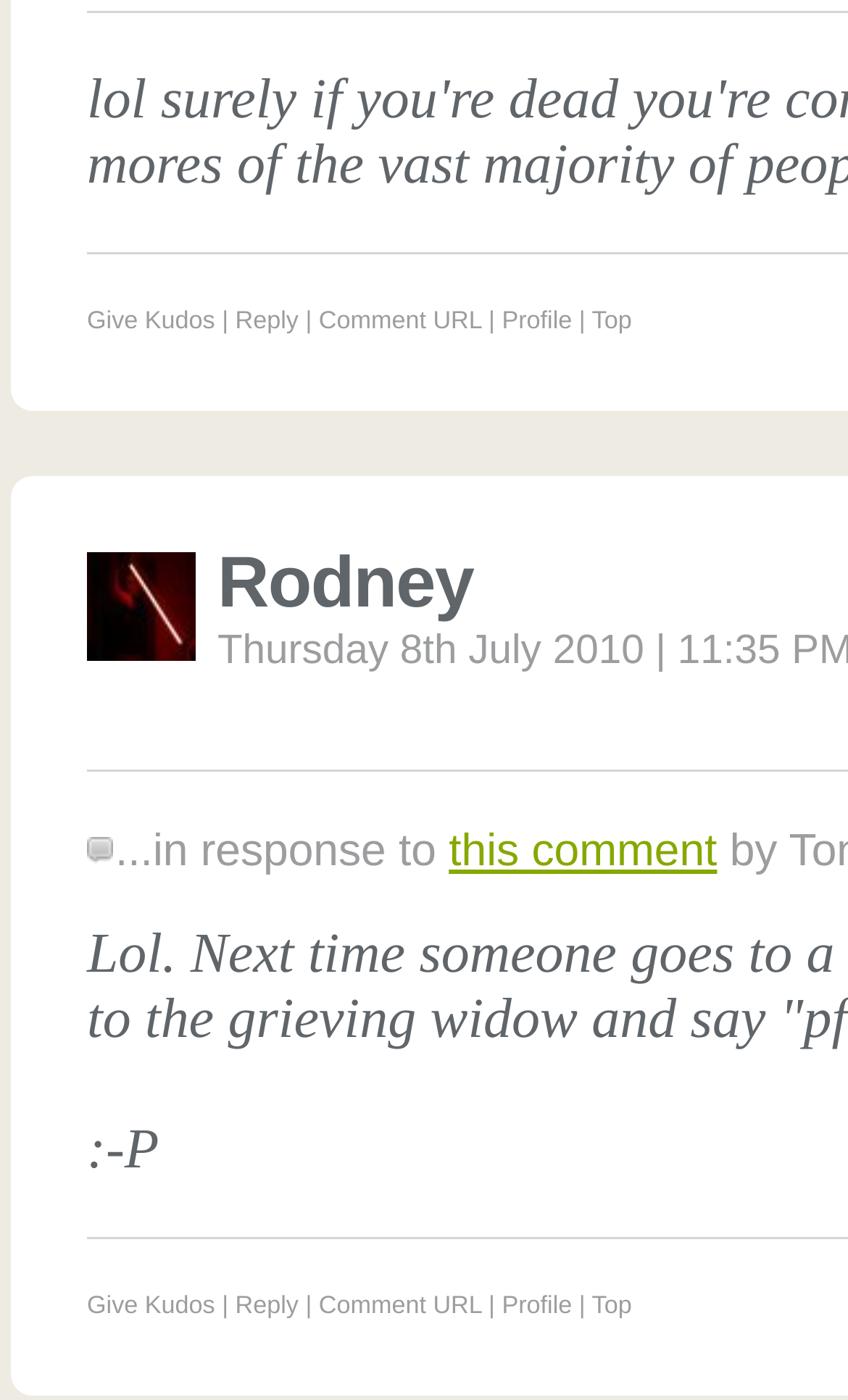Please determine the bounding box coordinates of the section I need to click to accomplish this instruction: "Give Kudos".

[0.103, 0.22, 0.254, 0.238]